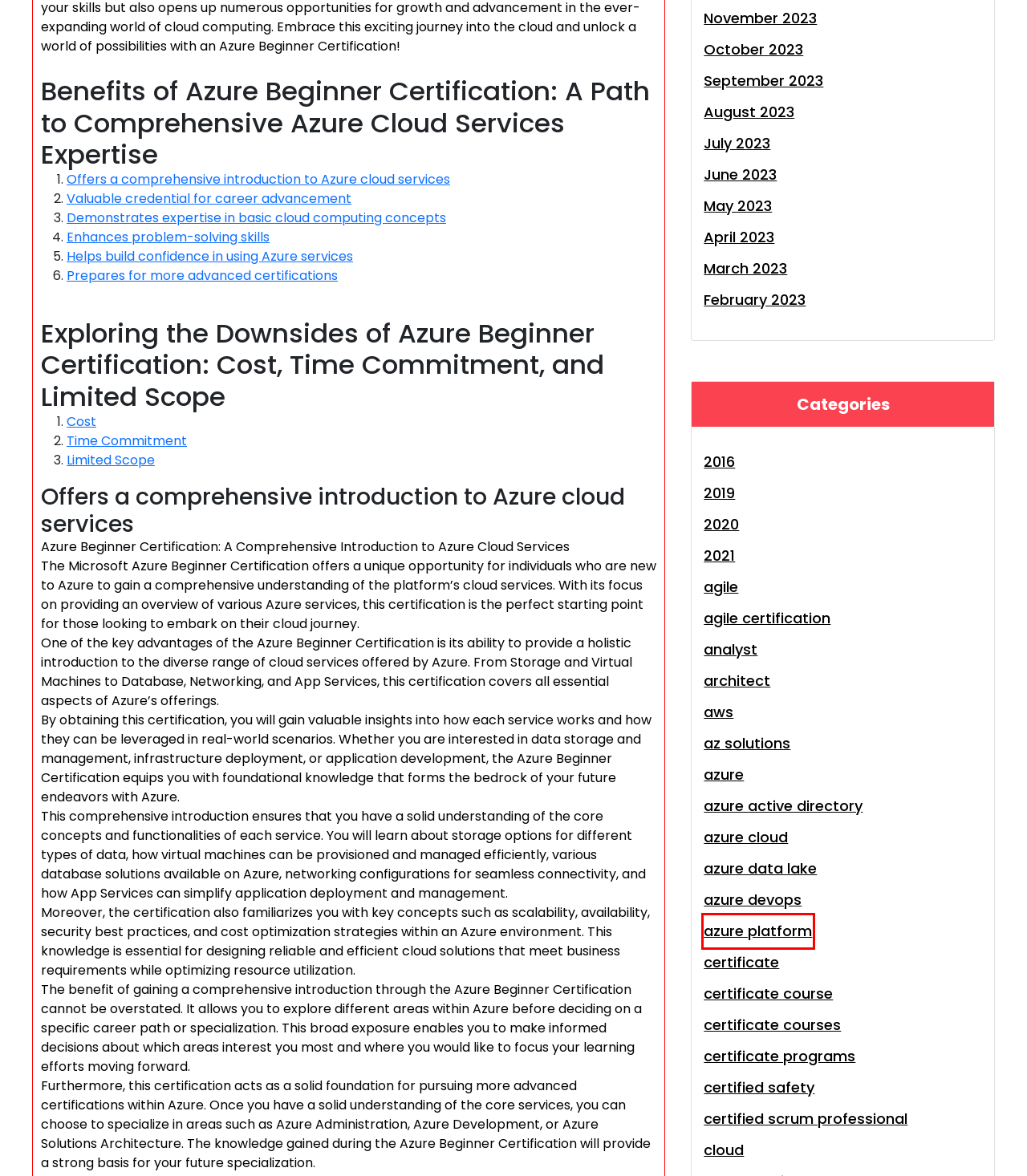You are given a screenshot of a webpage with a red rectangle bounding box. Choose the best webpage description that matches the new webpage after clicking the element in the bounding box. Here are the candidates:
A. azure cloud Archives - microsoft-certificate.com
B. certified scrum professional Archives - microsoft-certificate.com
C. certificate courses Archives - microsoft-certificate.com
D. May 2023 - microsoft-certificate.com
E. certificate course Archives - microsoft-certificate.com
F. azure platform Archives - microsoft-certificate.com
G. June 2023 - microsoft-certificate.com
H. 2019 Archives - microsoft-certificate.com

F